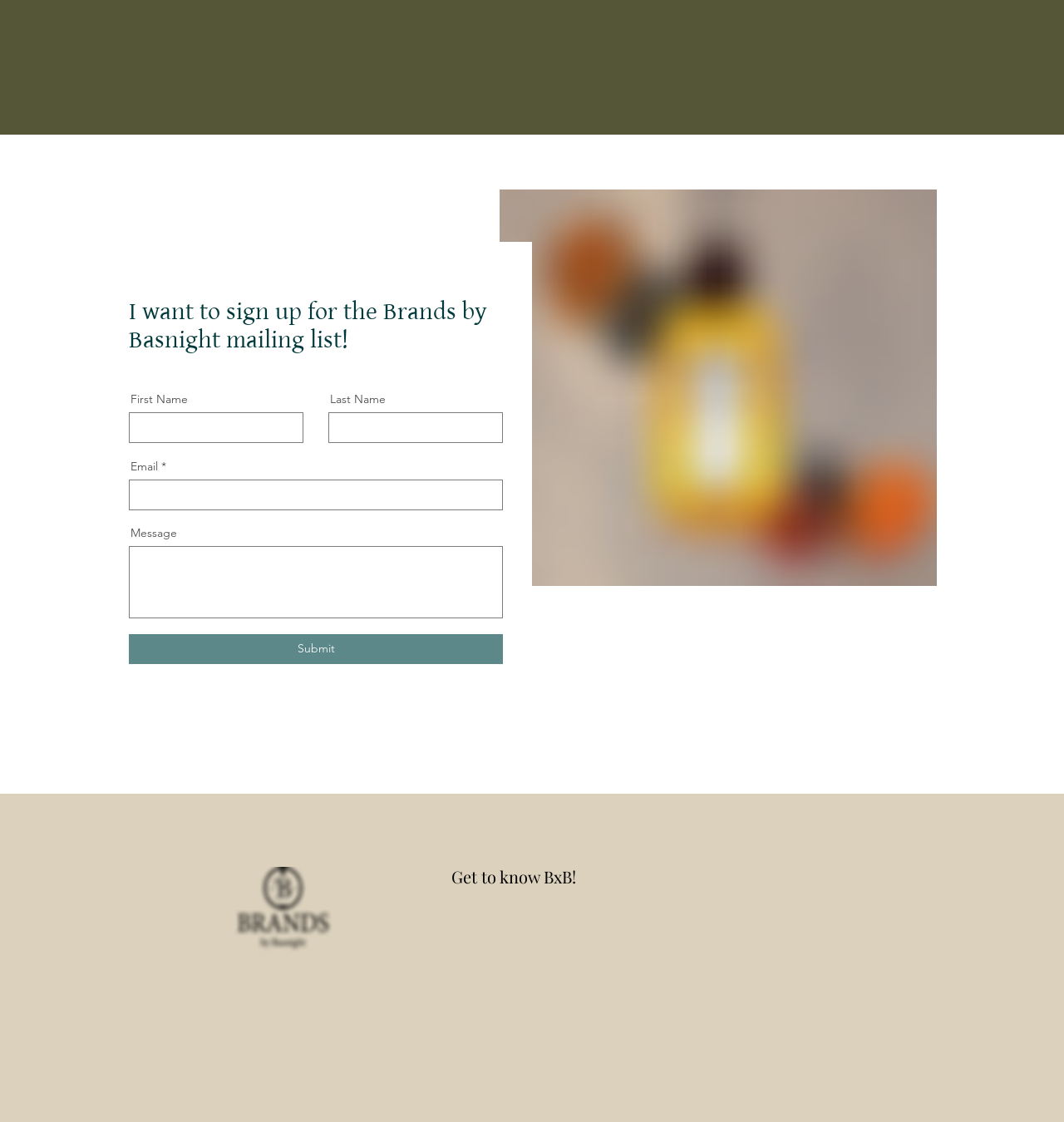Pinpoint the bounding box coordinates of the area that must be clicked to complete this instruction: "Visit Facebook page".

[0.252, 0.618, 0.271, 0.636]